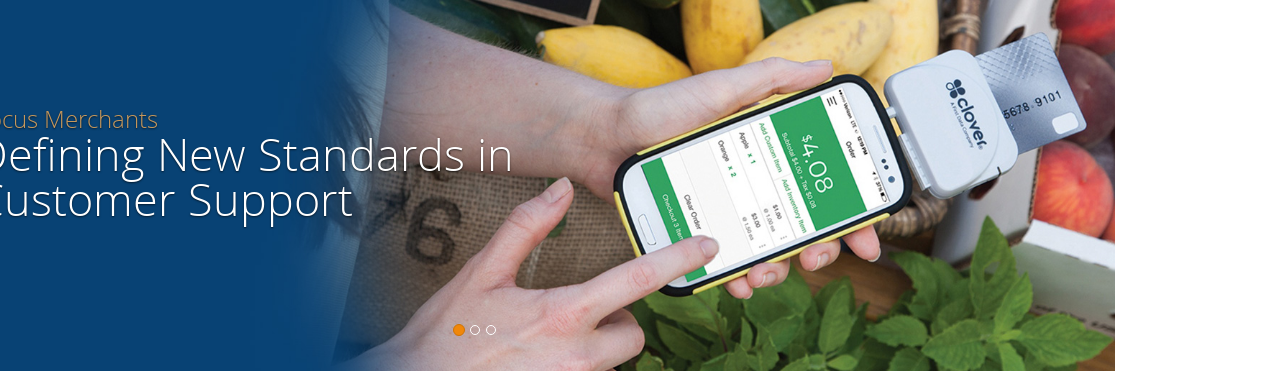What is the setting depicted in the colorful backdrop?
Using the visual information from the image, give a one-word or short-phrase answer.

Outdoor market